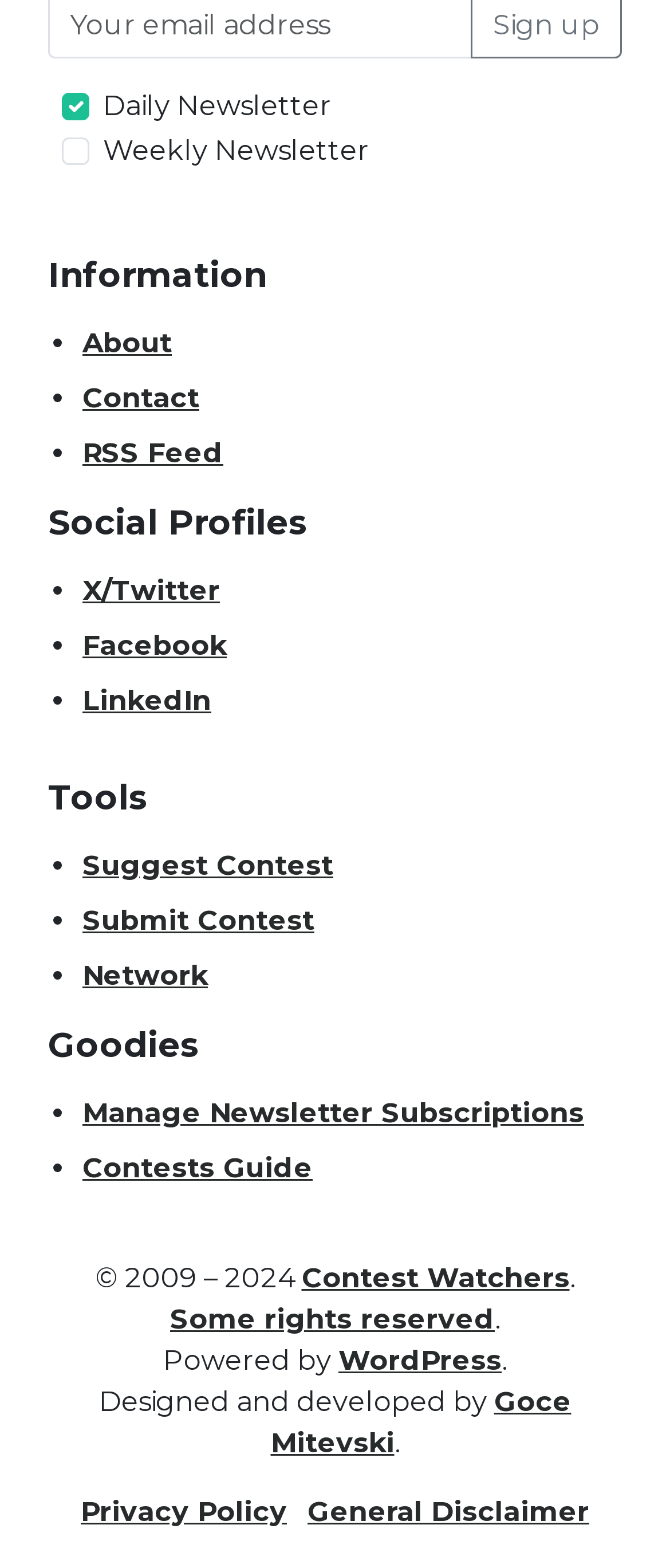Predict the bounding box for the UI component with the following description: "General Disclaimer".

[0.459, 0.953, 0.879, 0.974]